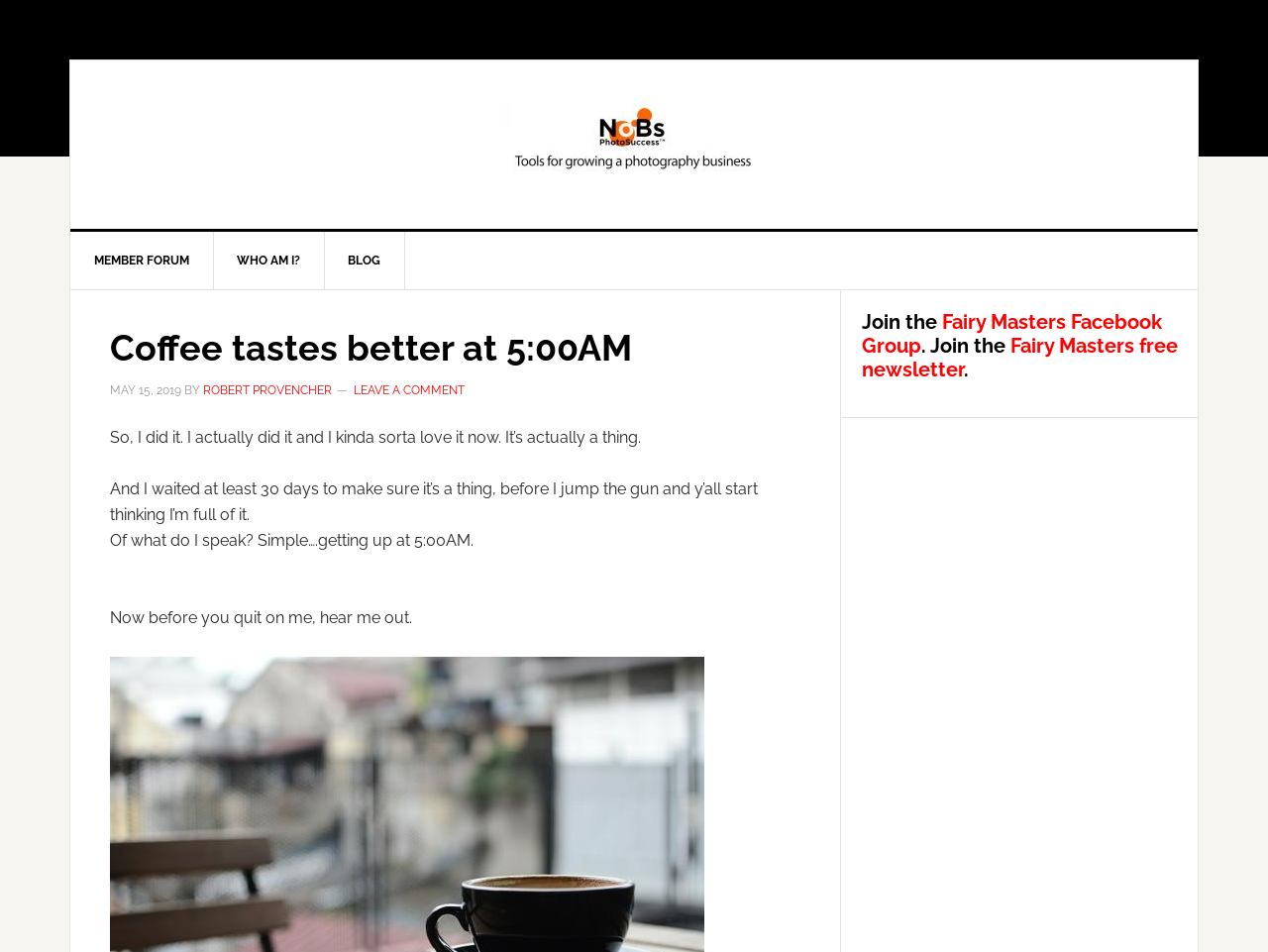What is the purpose of the Fairy Masters Facebook Group?
Please provide a comprehensive answer based on the details in the screenshot.

I found the purpose of the Fairy Masters Facebook Group by reading the heading element with the text 'Join the Fairy Masters Facebook Group. Join the Fairy Masters free newsletter.' which suggests that the purpose of the group is to join or participate in it.